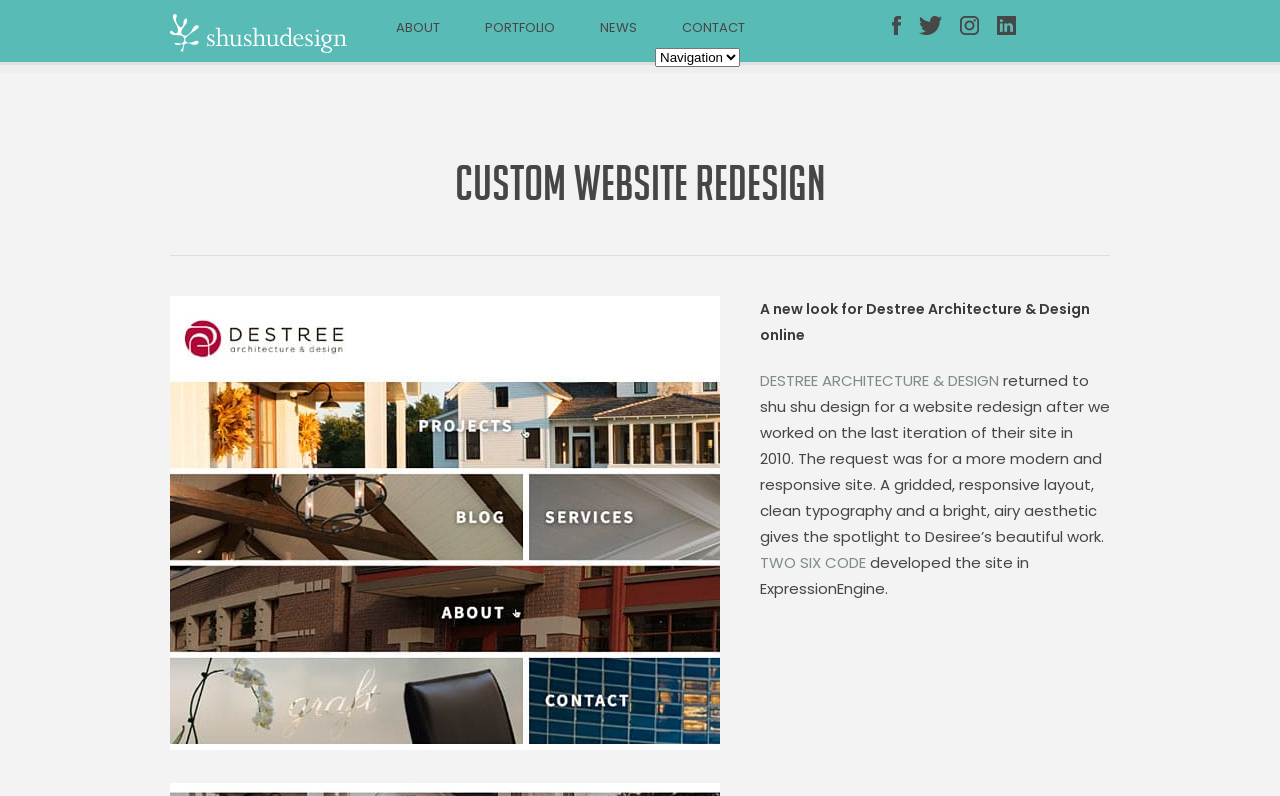Given the element description: "LOA in the Classroom", predict the bounding box coordinates of this UI element. The coordinates must be four float numbers between 0 and 1, given as [left, top, right, bottom].

None